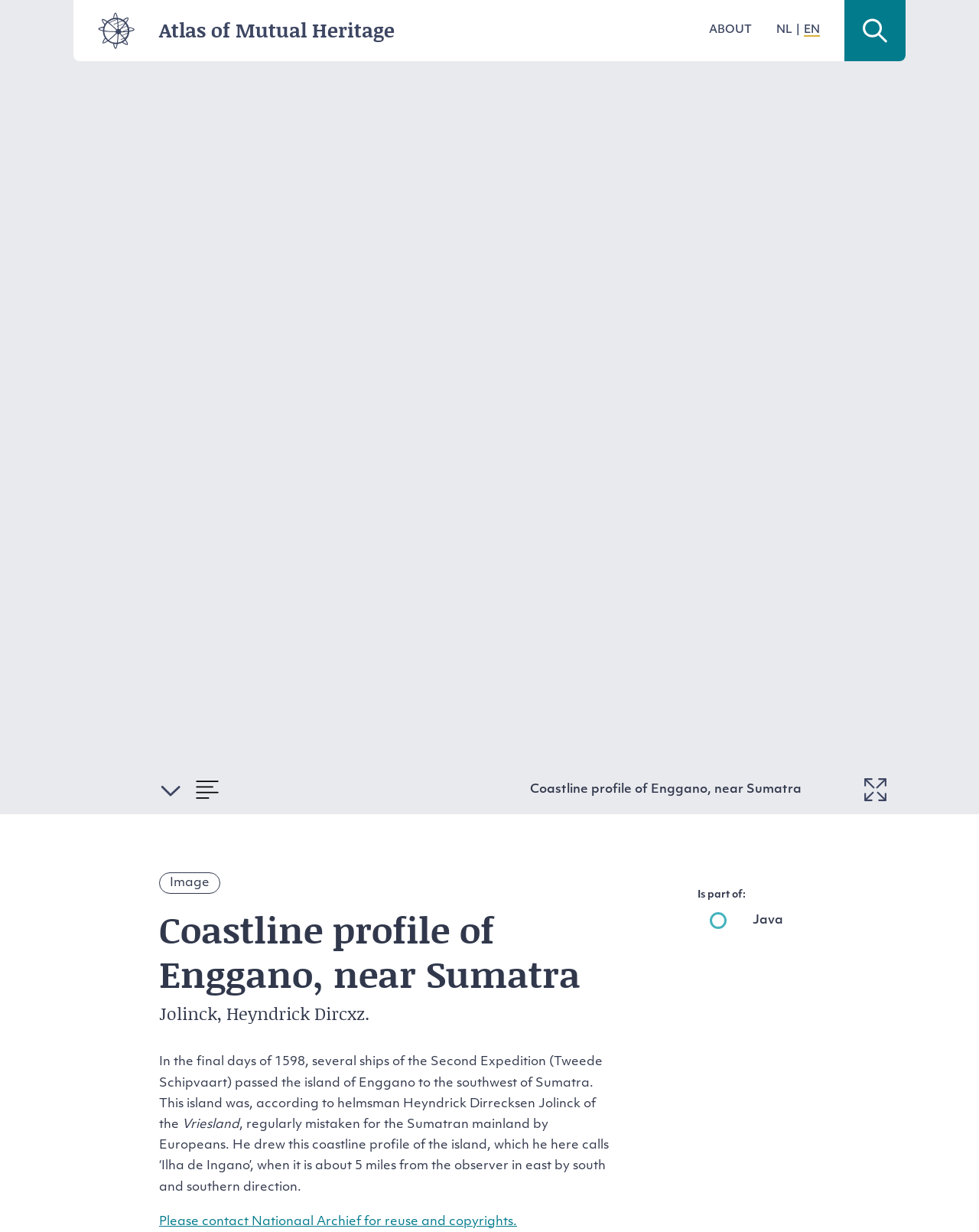Who drew the coastline profile of Enggano?
Answer with a single word or short phrase according to what you see in the image.

Heyndrick Dirrecksen Jolinck